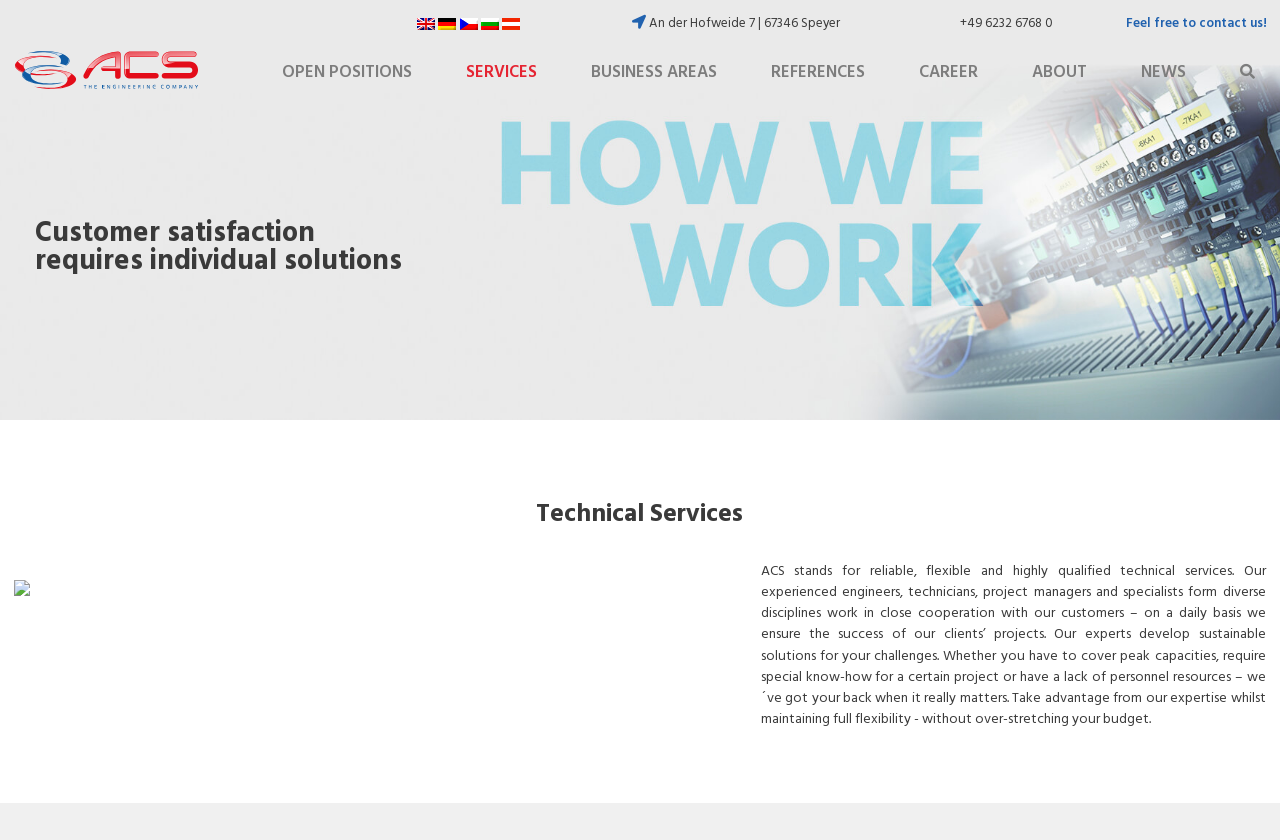Answer the following inquiry with a single word or phrase:
What is the address mentioned on the webpage?

An der Hofweide 7 | 67346 Speyer